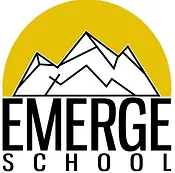Offer an in-depth caption for the image.

The image features the logo of Emerge School, showcasing a prominent yellow circle that symbolizes the sun or a bright horizon, contrasted by a stylized mountain design in black and white. Below the mountain graphic, the word "EMERGE" is displayed in bold, capital letters, emphasizing the school's identity, while the word "SCHOOL" appears in a smaller, more understated font directly below it. This logo reflects a modern and dynamic approach, suggesting an educational environment that encourages growth and exploration.